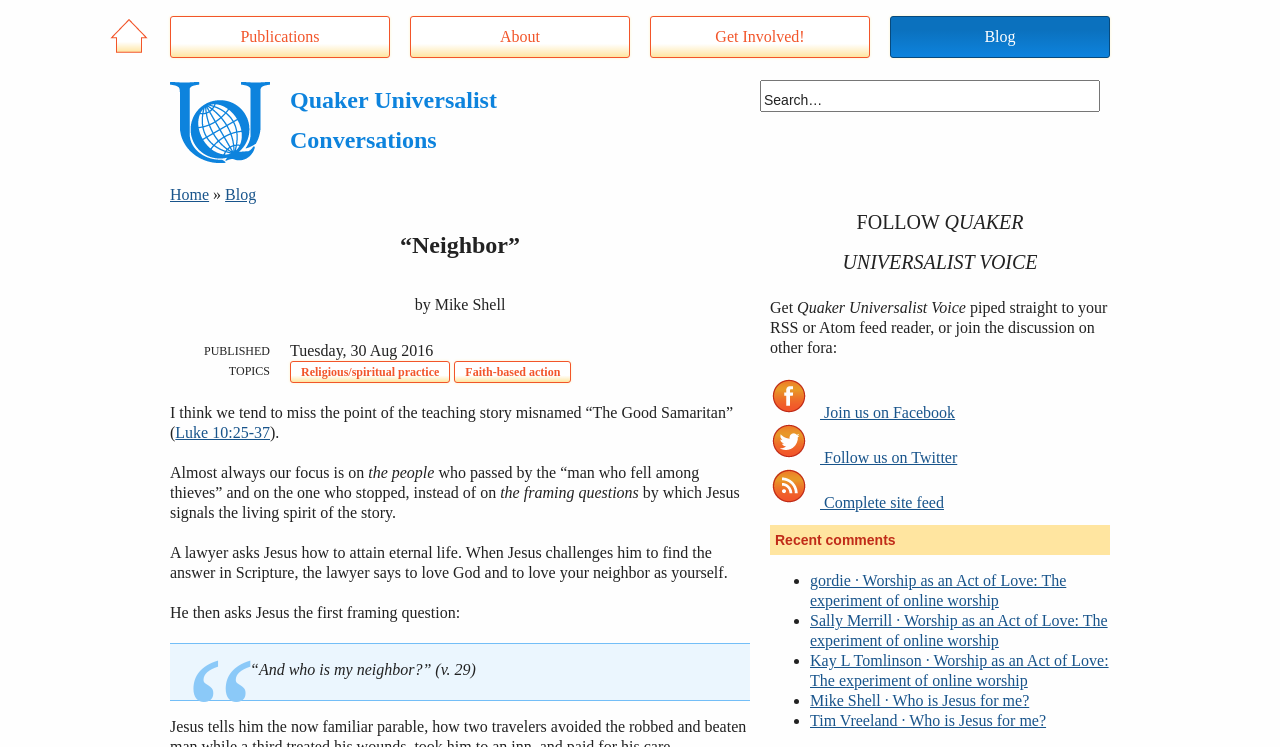Please give a concise answer to this question using a single word or phrase: 
What is the name of the author of the article?

Mike Shell